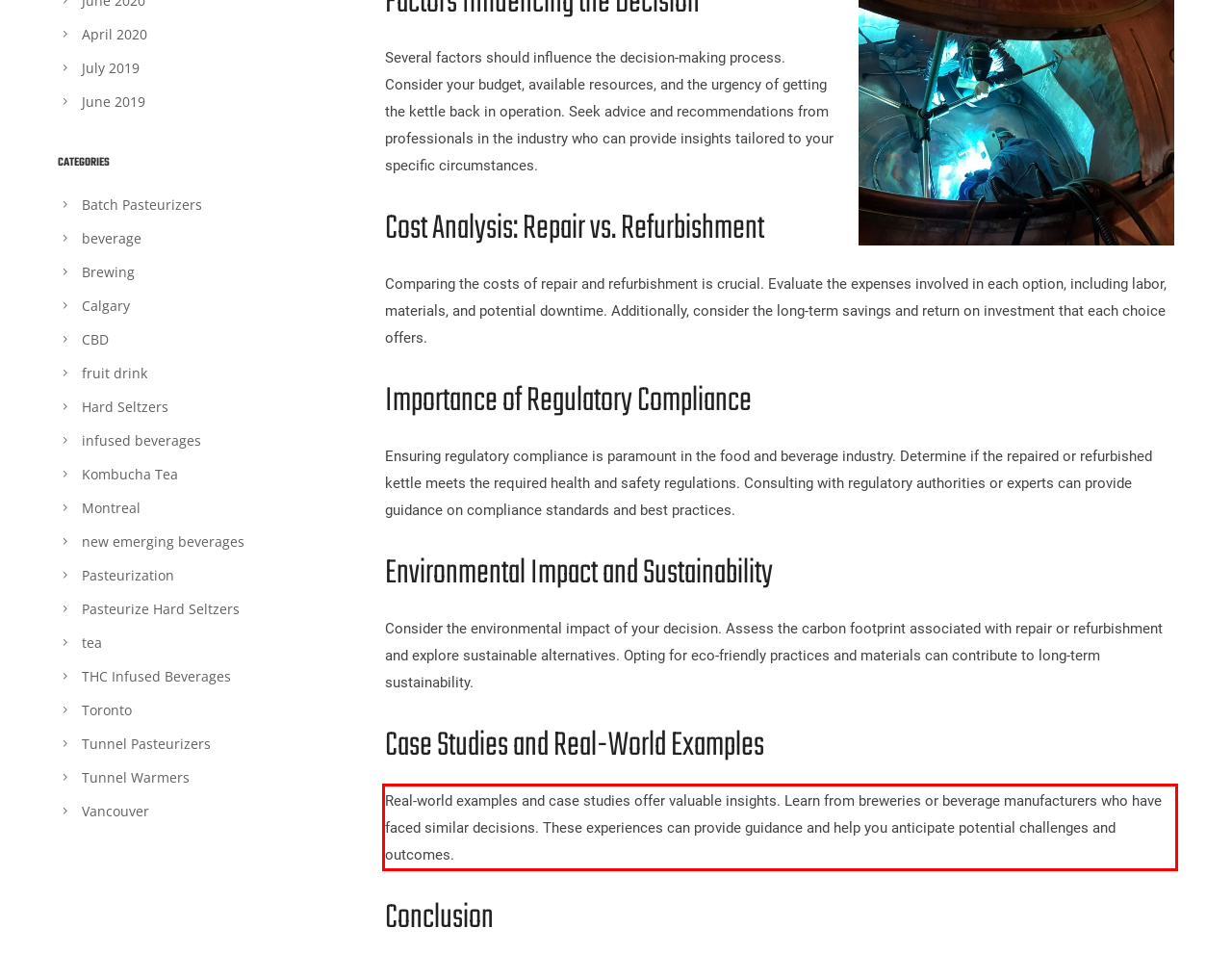Please identify and extract the text content from the UI element encased in a red bounding box on the provided webpage screenshot.

Real-world examples and case studies offer valuable insights. Learn from breweries or beverage manufacturers who have faced similar decisions. These experiences can provide guidance and help you anticipate potential challenges and outcomes.